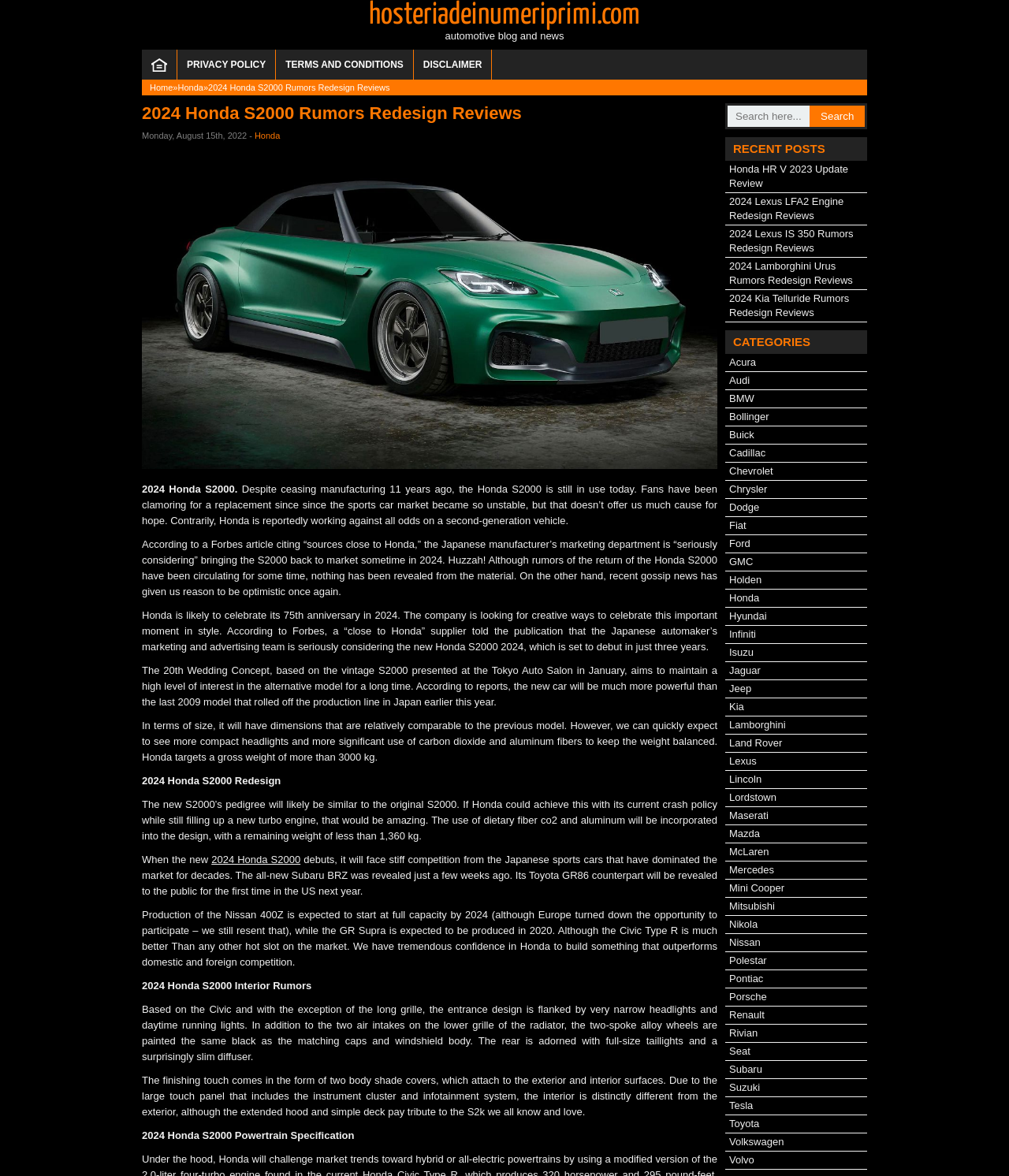Can you extract the primary headline text from the webpage?

2024 Honda S2000 Rumors Redesign Reviews